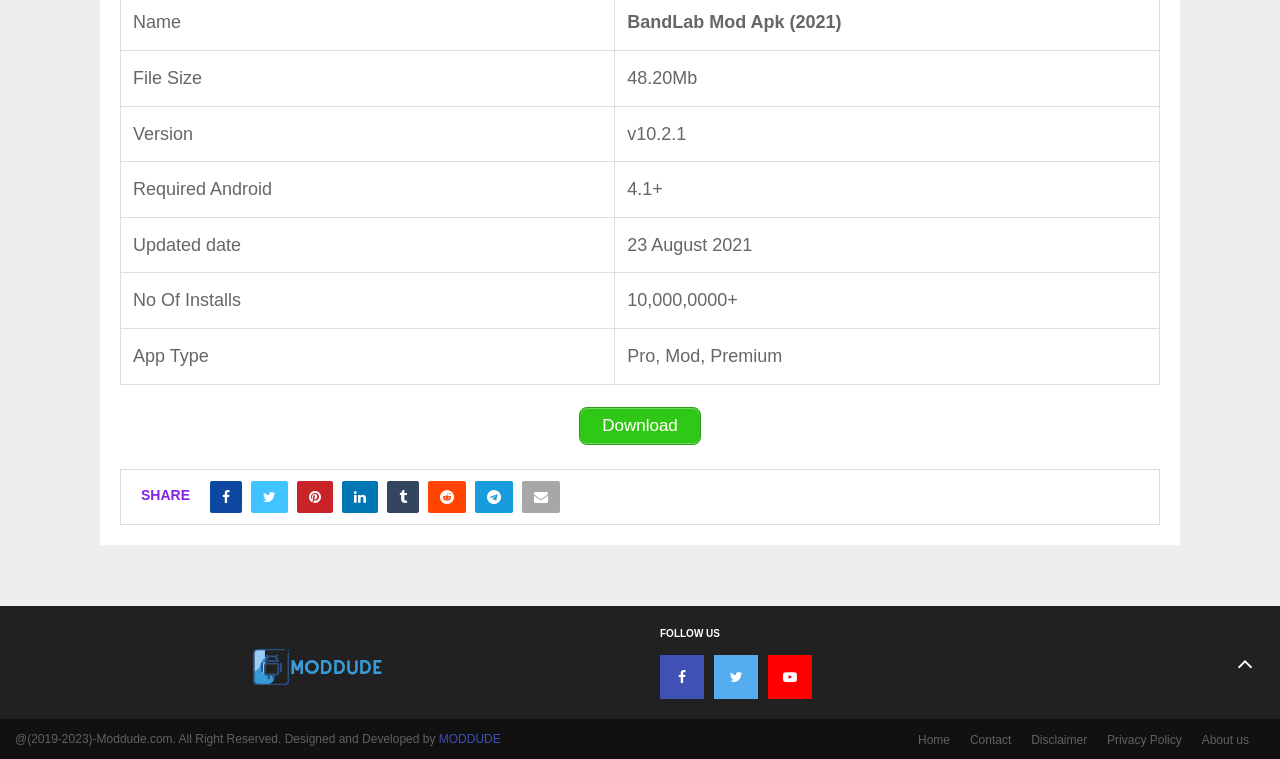Based on the element description "Deutsch", predict the bounding box coordinates of the UI element.

None